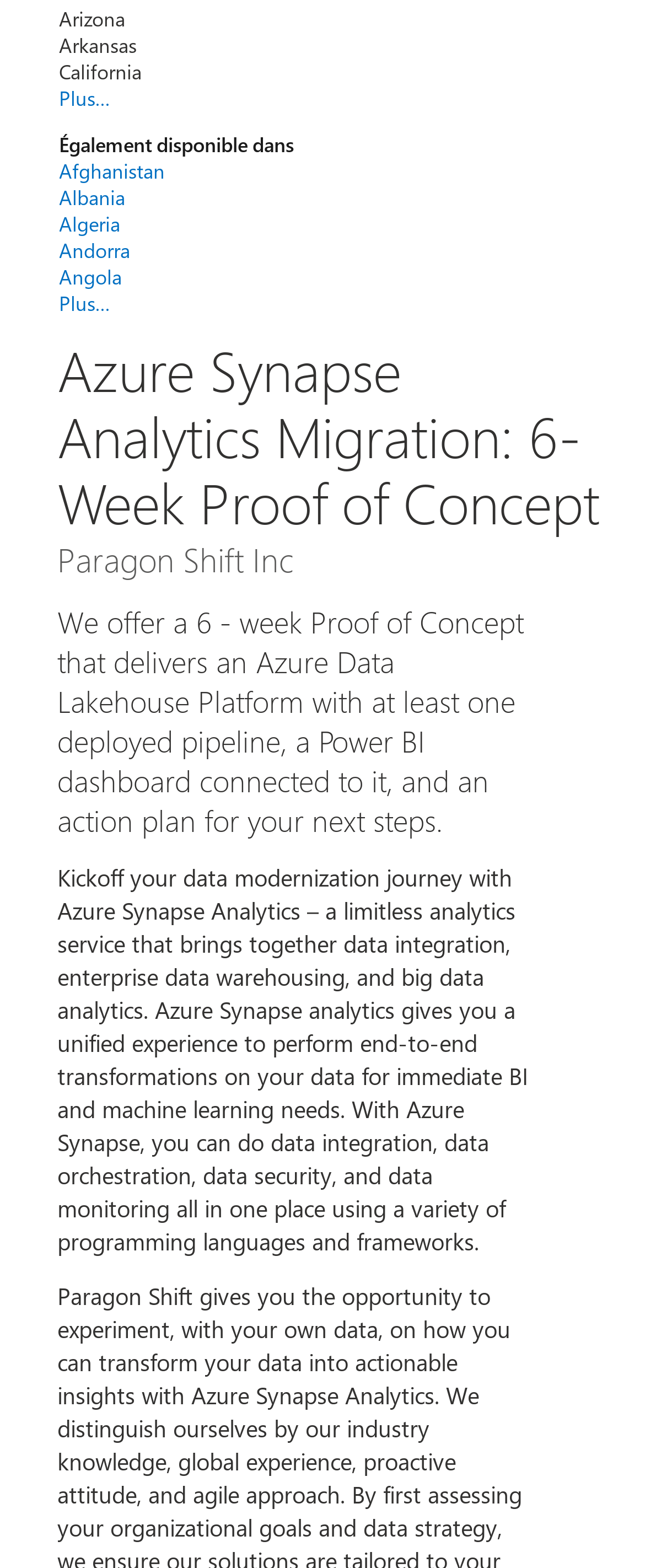Locate the bounding box coordinates of the area to click to fulfill this instruction: "Click on Cyprus". The bounding box should be presented as four float numbers between 0 and 1, in the order [left, top, right, bottom].

[0.342, 0.327, 0.515, 0.344]